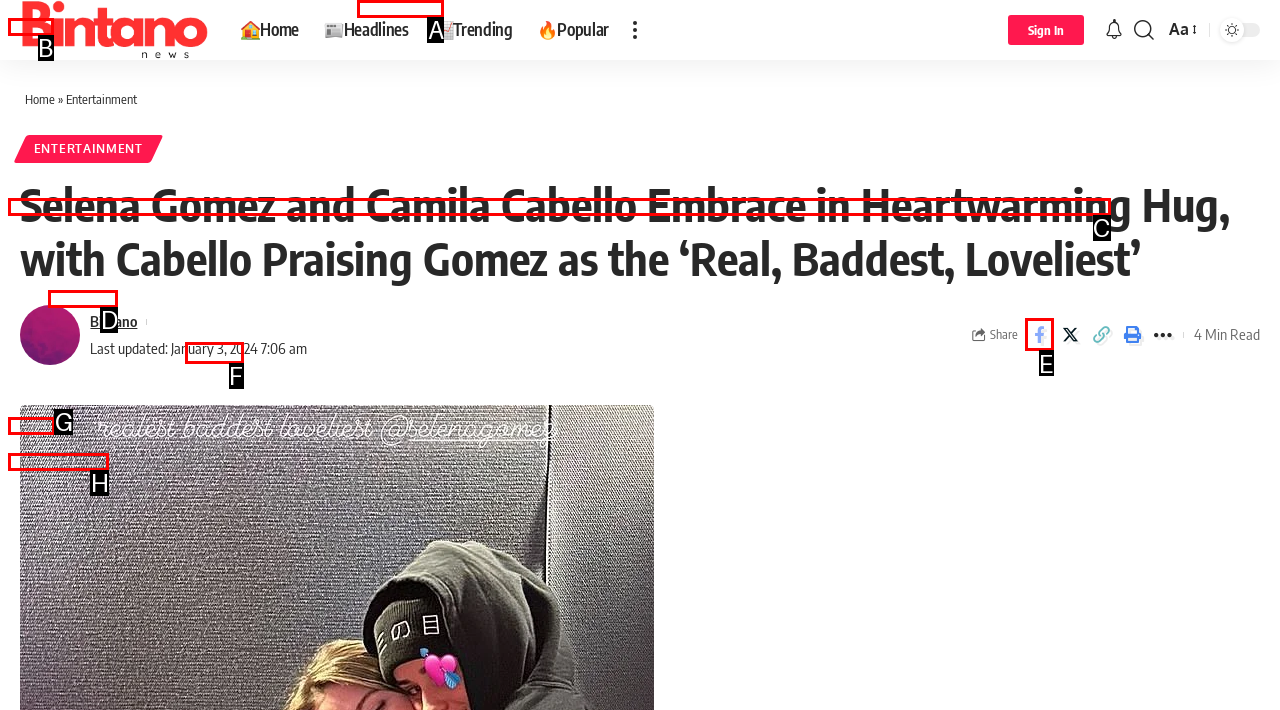Point out the letter of the HTML element you should click on to execute the task: Share the article on Facebook
Reply with the letter from the given options.

E